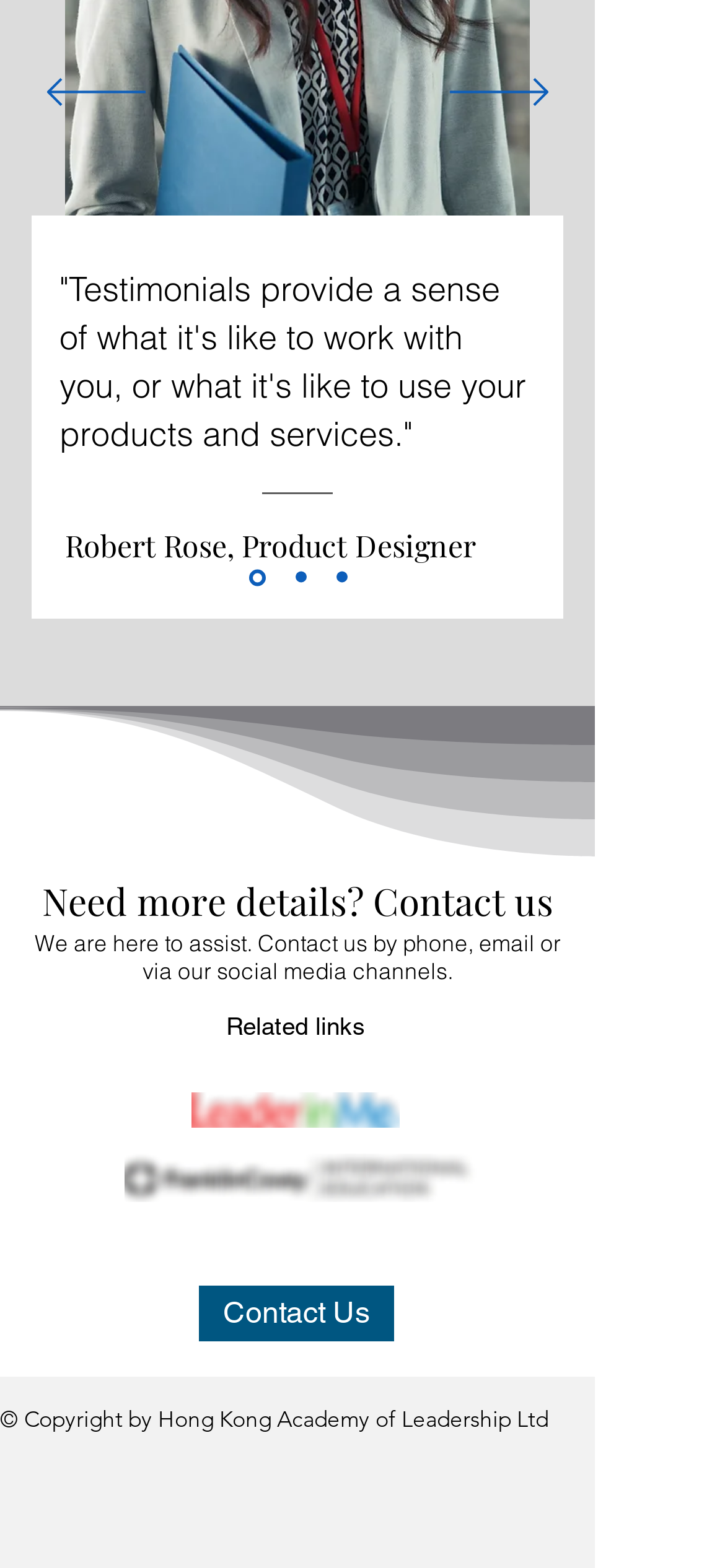Identify the coordinates of the bounding box for the element described below: "aria-label="Instagram Social Icon"". Return the coordinates as four float numbers between 0 and 1: [left, top, right, bottom].

[0.428, 0.932, 0.518, 0.974]